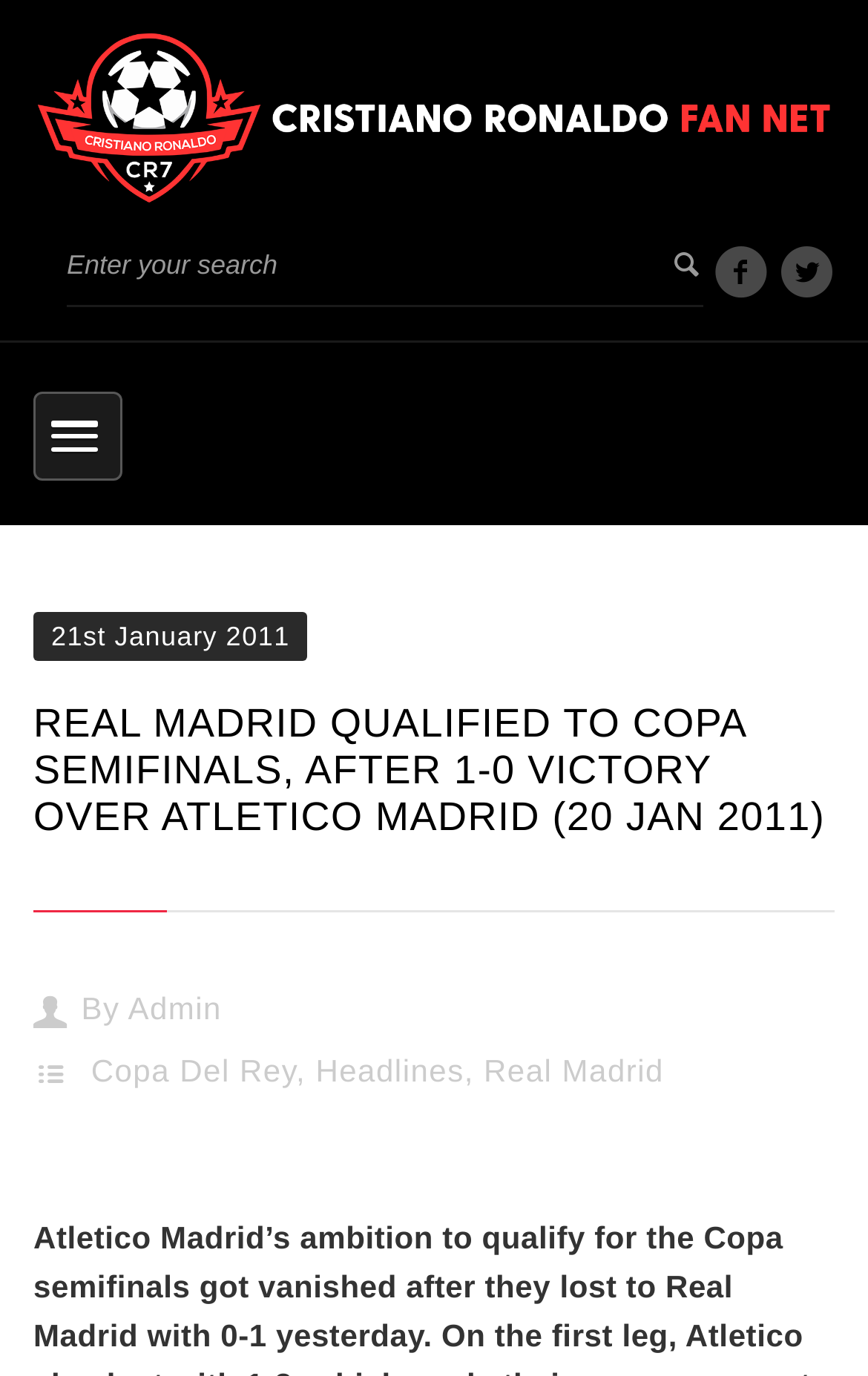Please examine the image and provide a detailed answer to the question: What is the name of the fan site?

The name of the fan site can be found in the top-left corner of the webpage, where it says 'Cristiano Ronaldo Fan | News, Photos, Blog, Pics, Videos'.